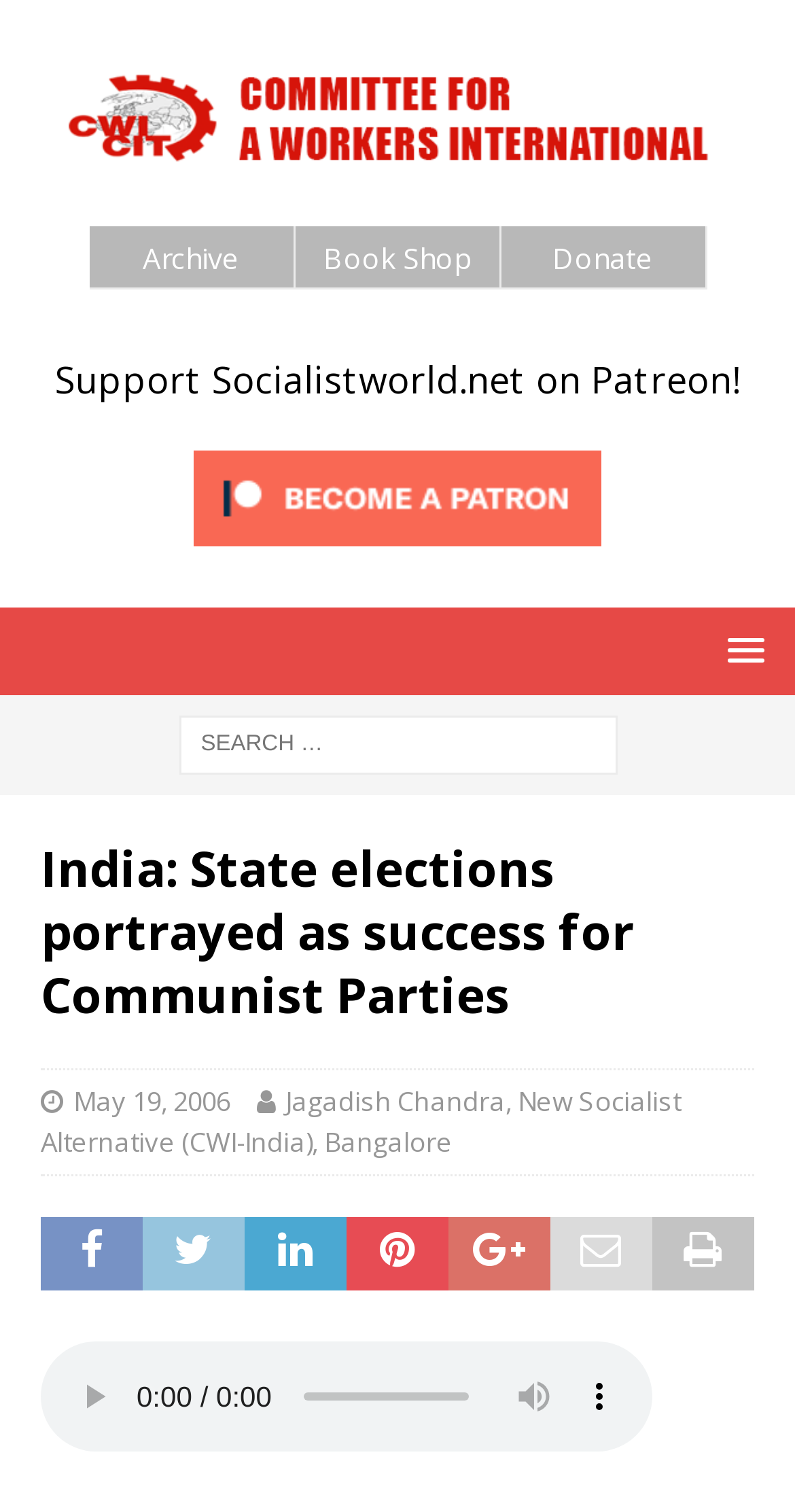Please identify the bounding box coordinates of the clickable area that will allow you to execute the instruction: "read the post".

None